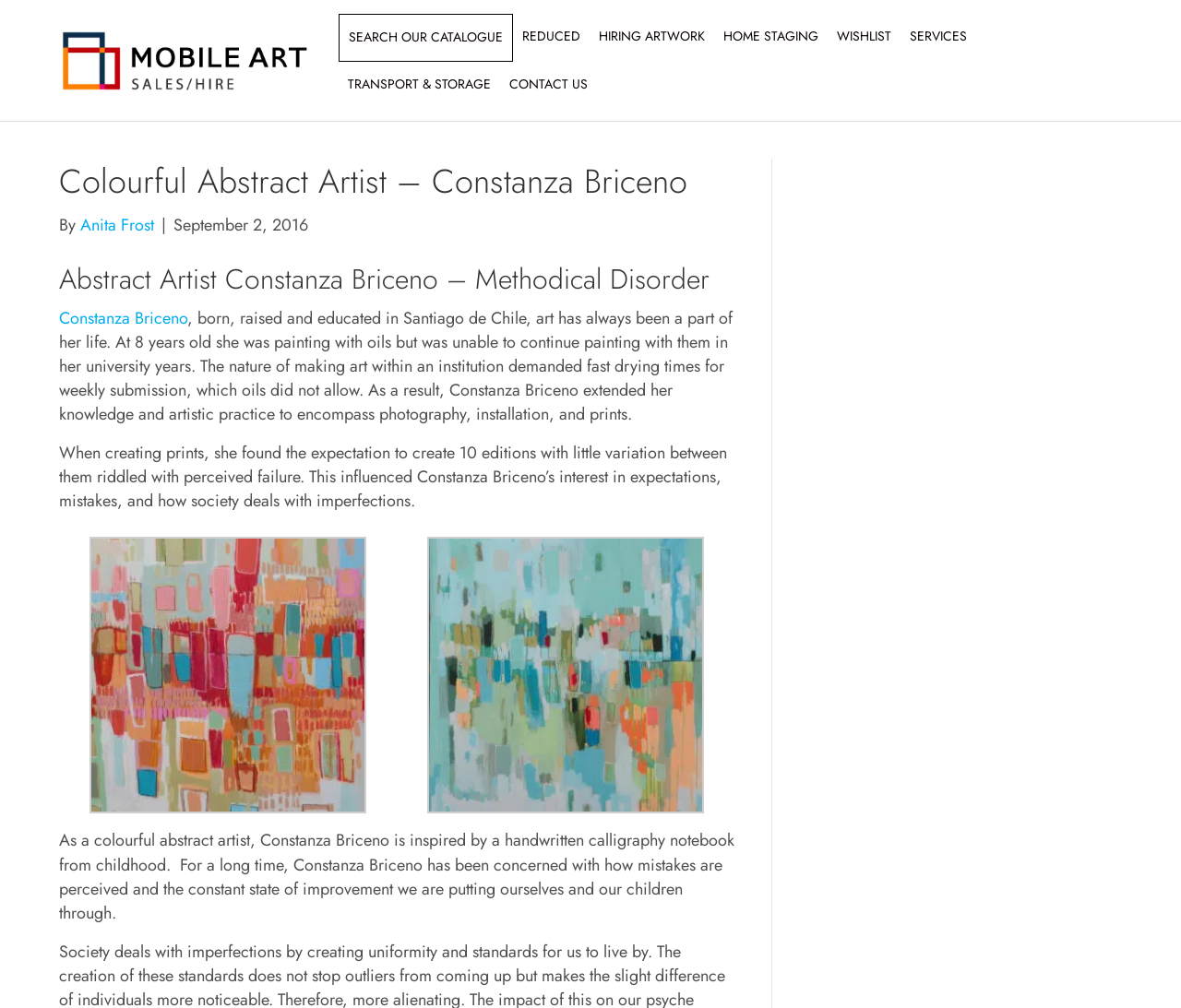Please locate the bounding box coordinates of the element that should be clicked to achieve the given instruction: "Explore Constanza Briceno's abstract art".

[0.076, 0.657, 0.31, 0.68]